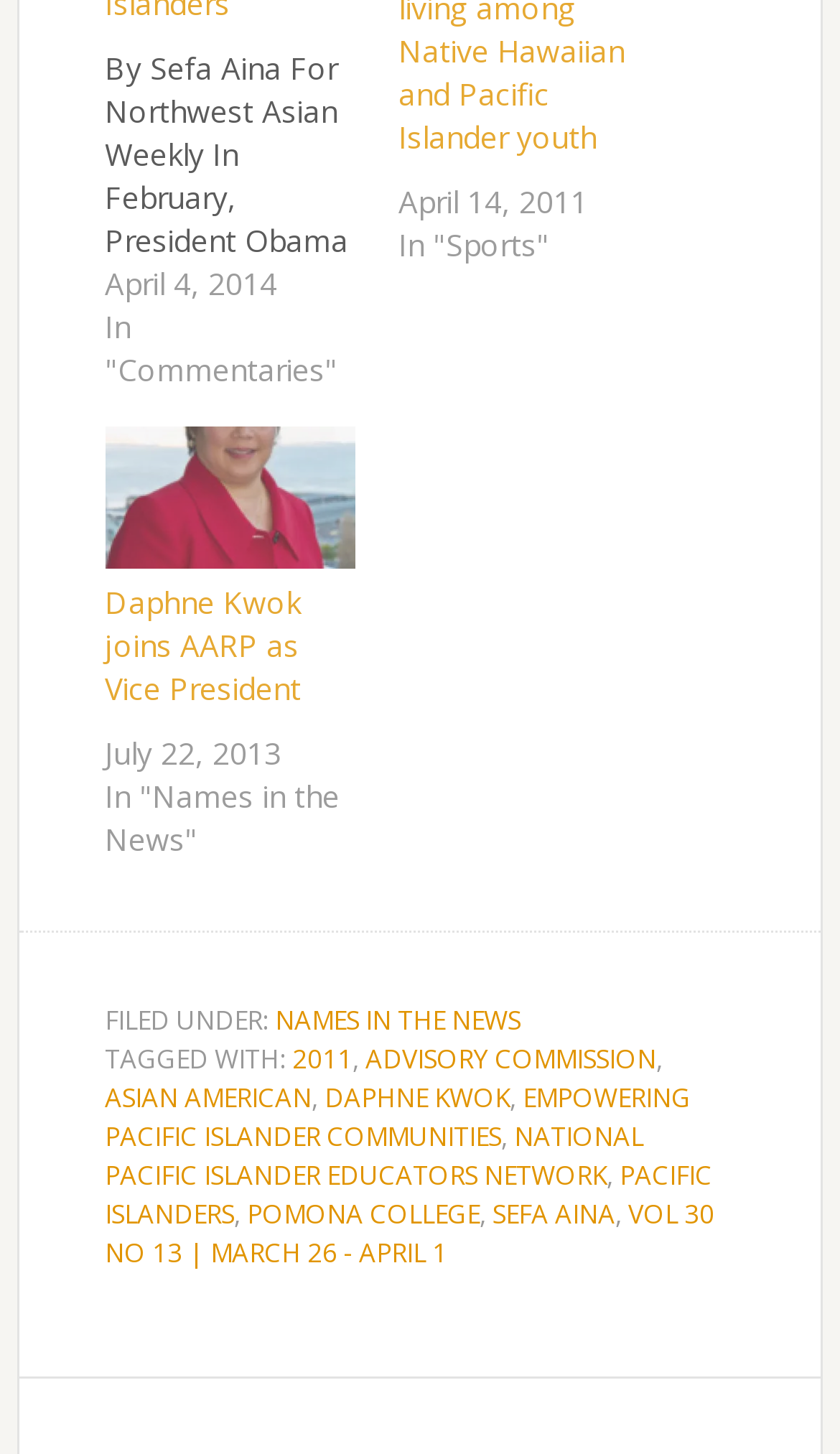From the element description 2011, predict the bounding box coordinates of the UI element. The coordinates must be specified in the format (top-left x, top-left y, bottom-right x, bottom-right y) and should be within the 0 to 1 range.

[0.348, 0.716, 0.42, 0.741]